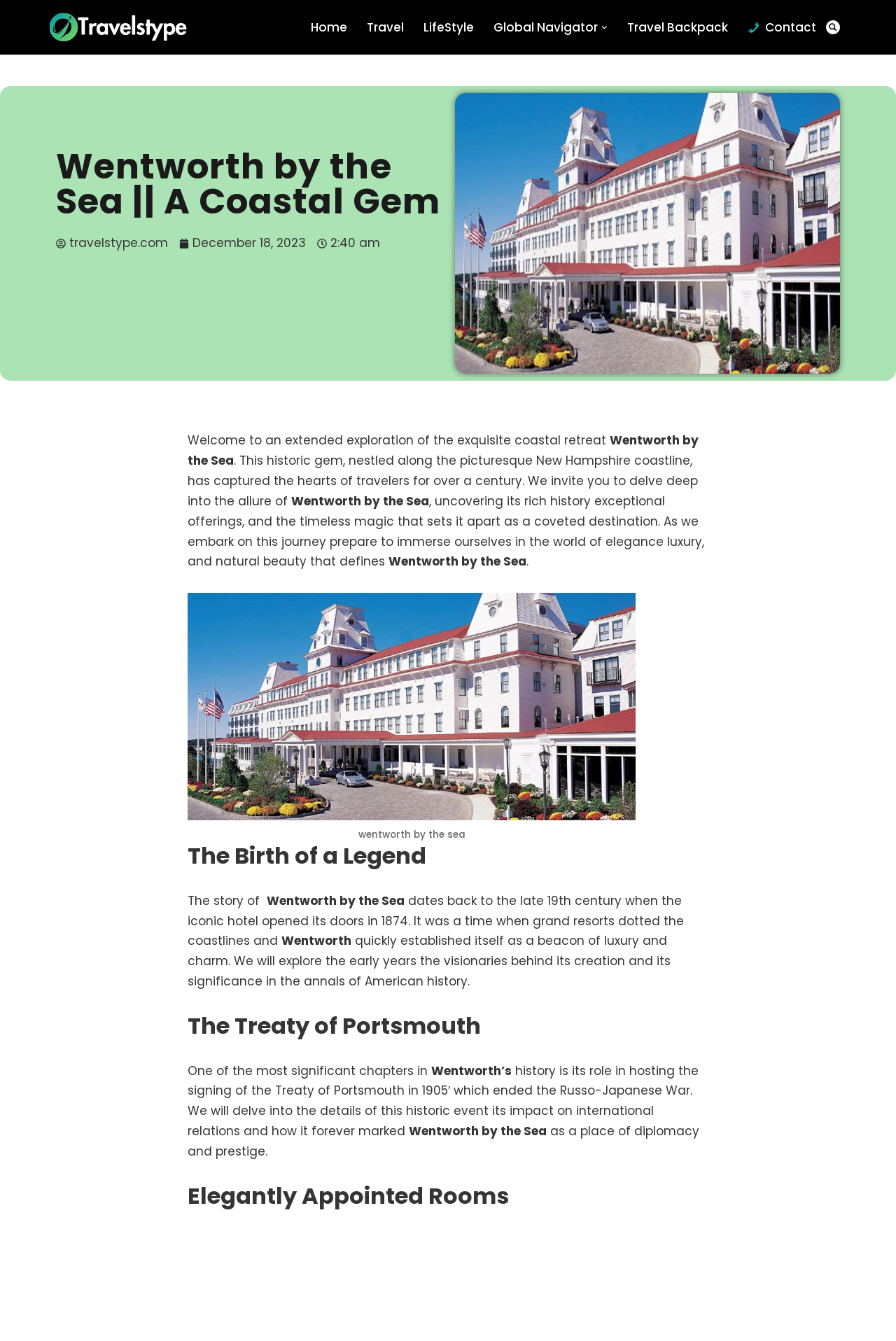Identify the bounding box for the element characterized by the following description: "December 18, 2023".

[0.2, 0.174, 0.341, 0.189]